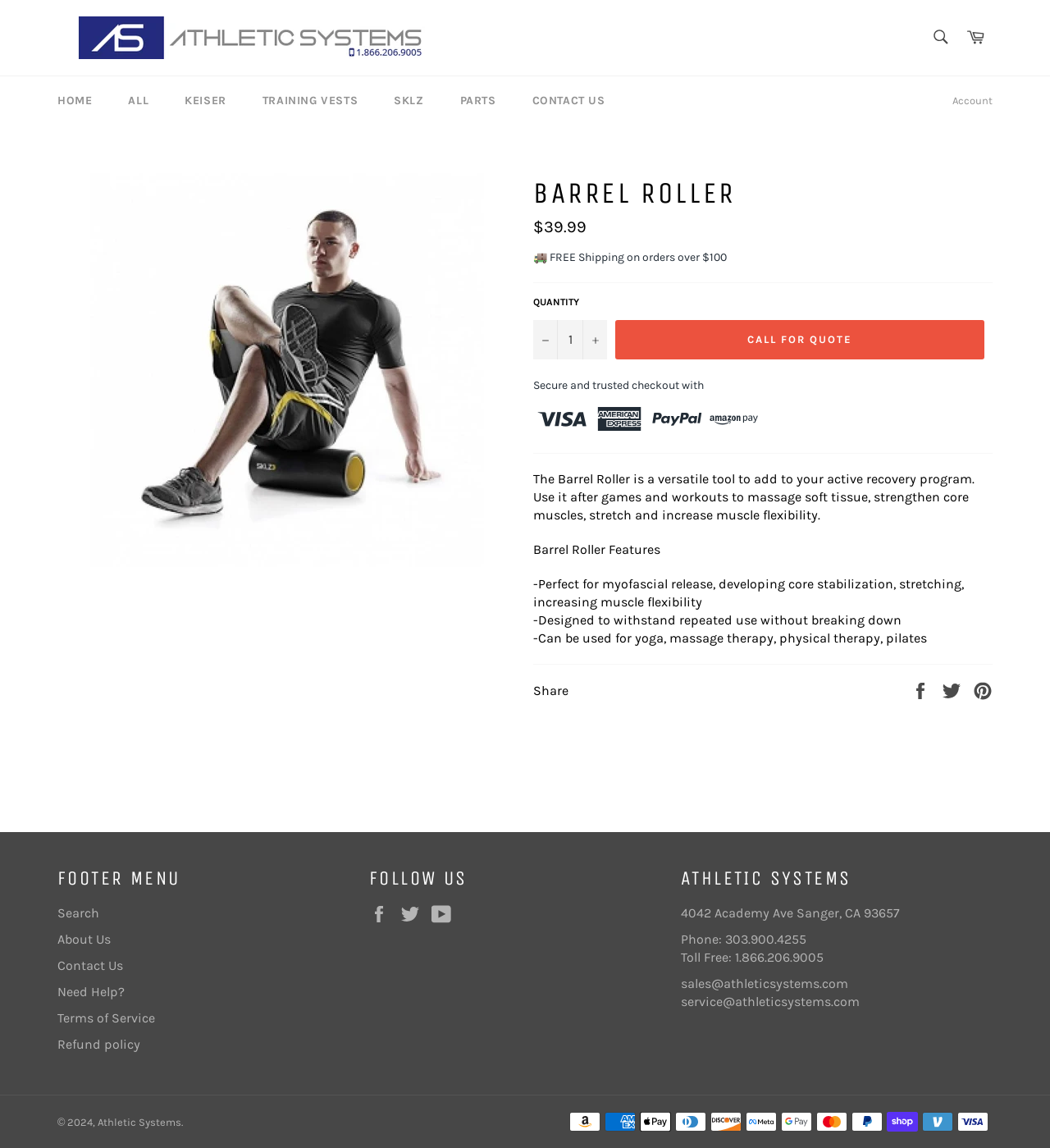What is the name of the product?
Answer the question with a single word or phrase derived from the image.

Barrel Roller